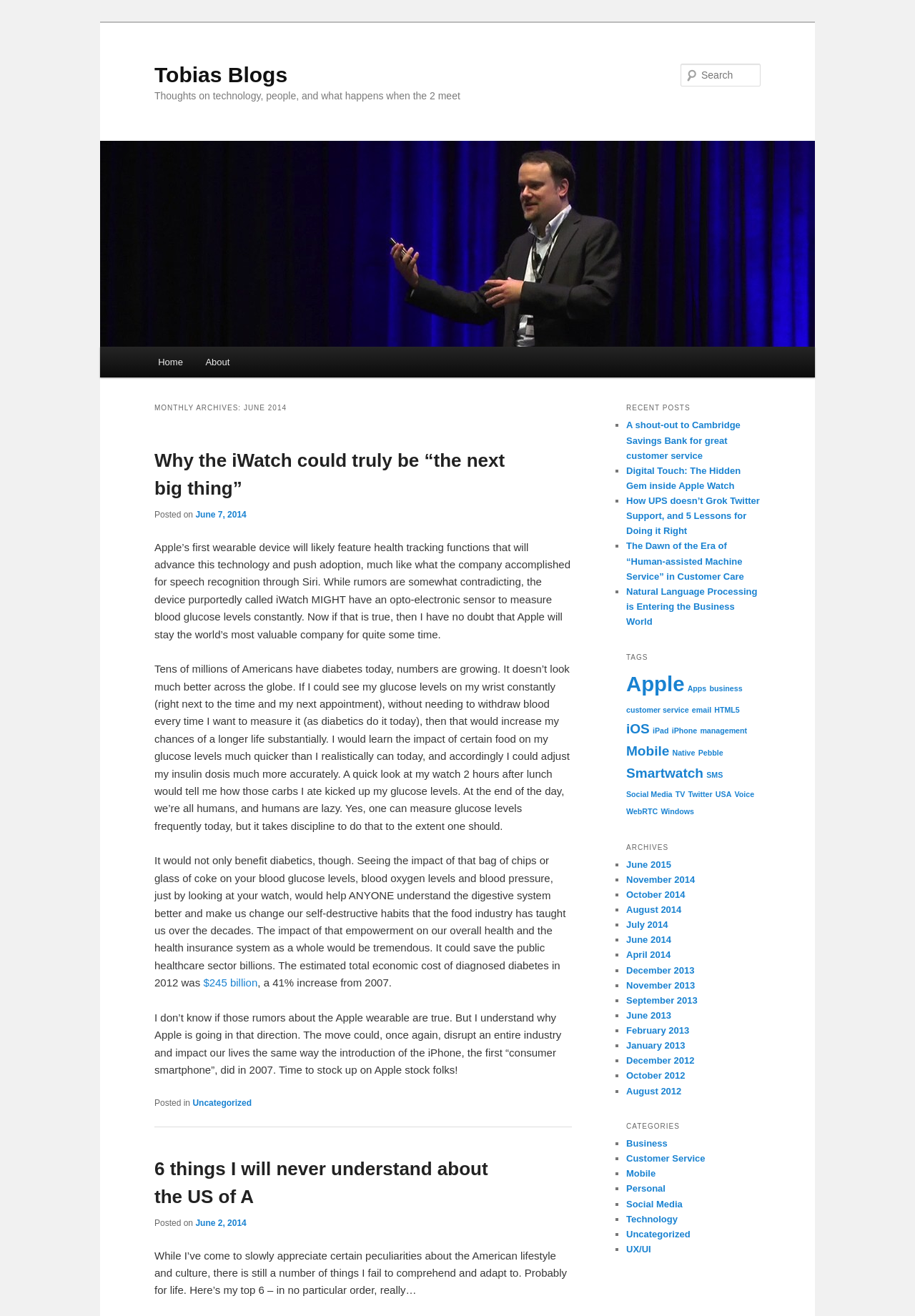Give a short answer to this question using one word or a phrase:
What is the category of the article with the title 'A shout-out to Cambridge Savings Bank for great customer service'?

Uncategorized